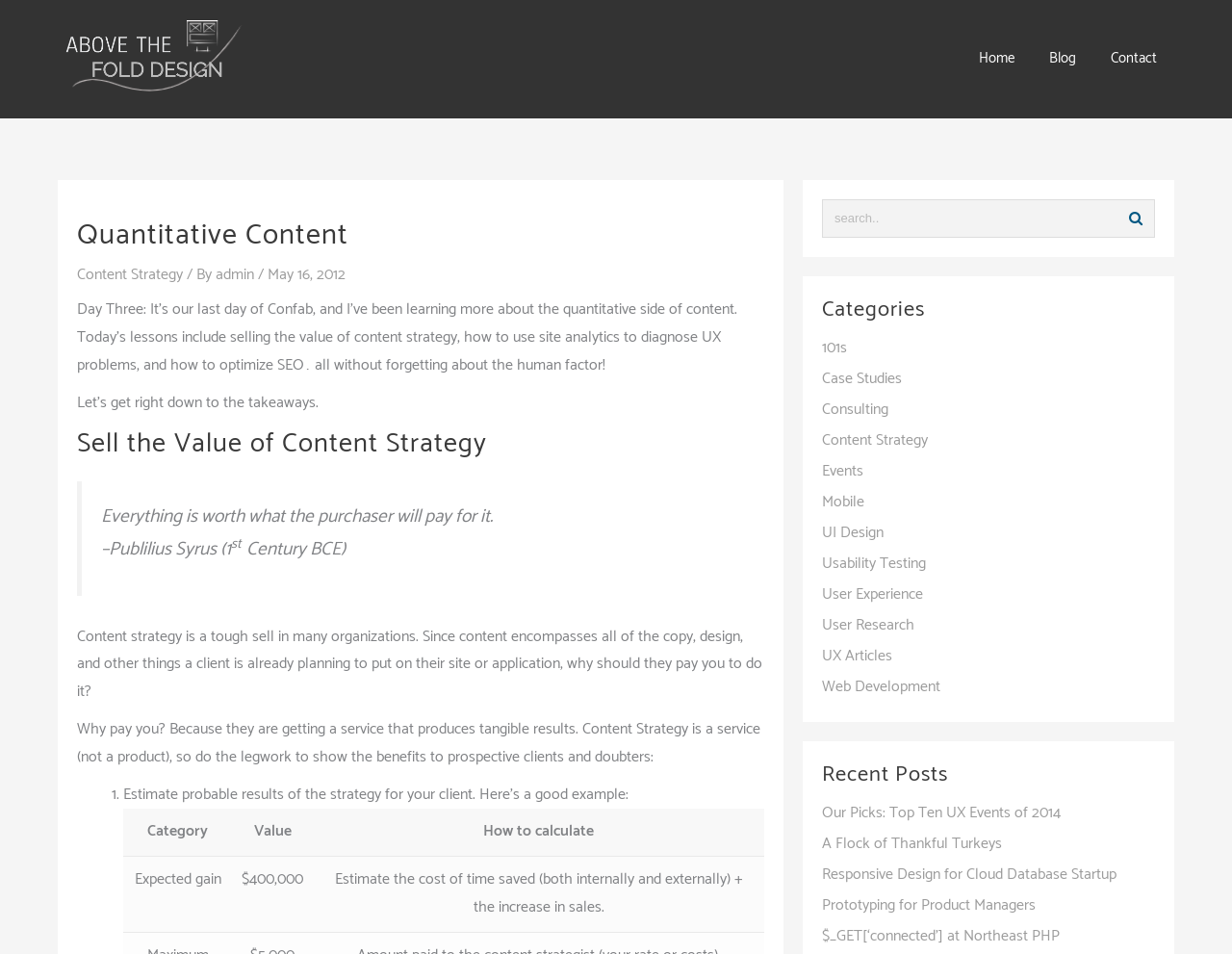Please determine the bounding box coordinates of the element to click in order to execute the following instruction: "Click on the 'Contact' link". The coordinates should be four float numbers between 0 and 1, specified as [left, top, right, bottom].

[0.888, 0.032, 0.953, 0.092]